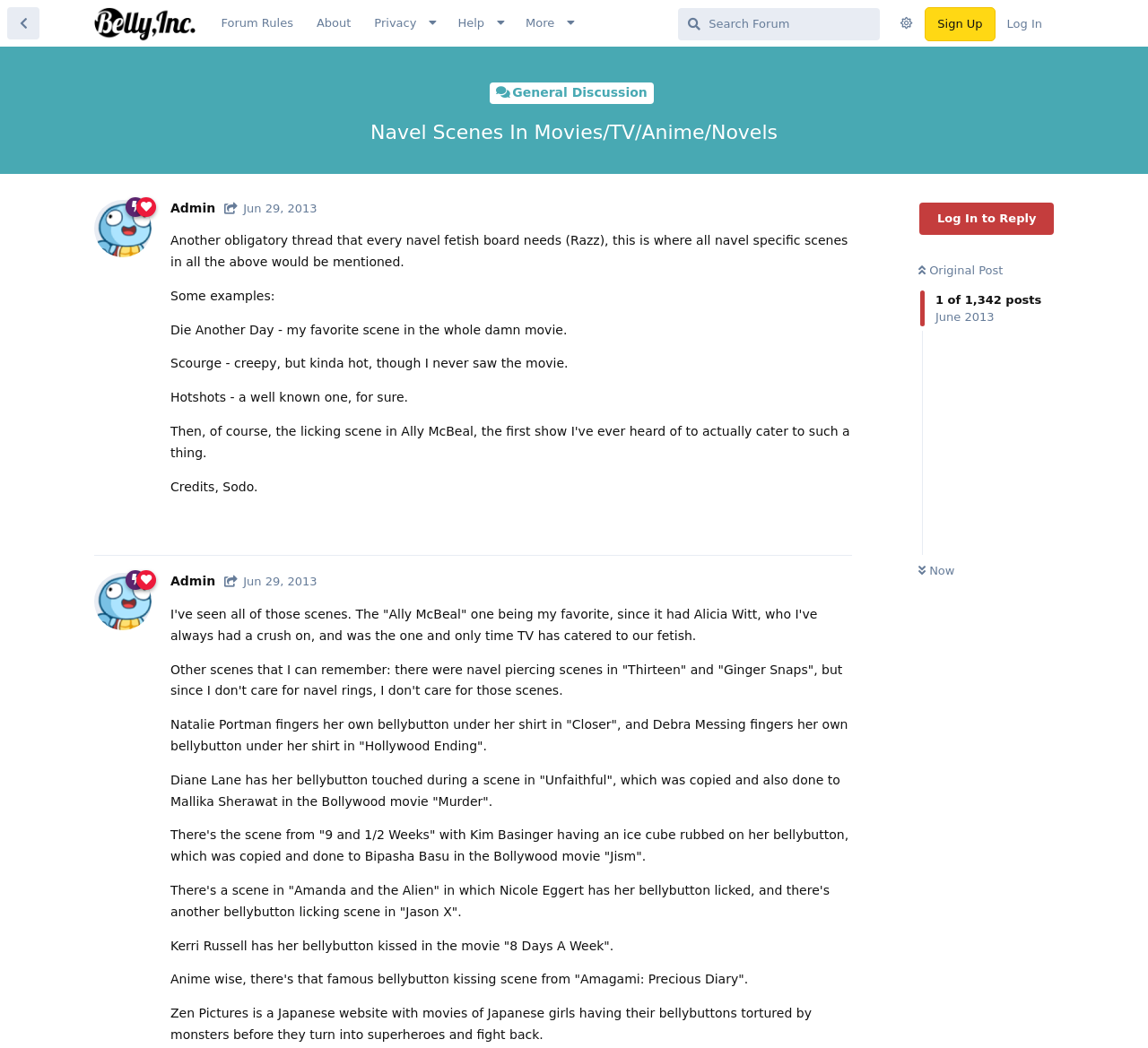Identify the bounding box coordinates of the section that should be clicked to achieve the task described: "Reply to the thread".

[0.694, 0.483, 0.742, 0.514]